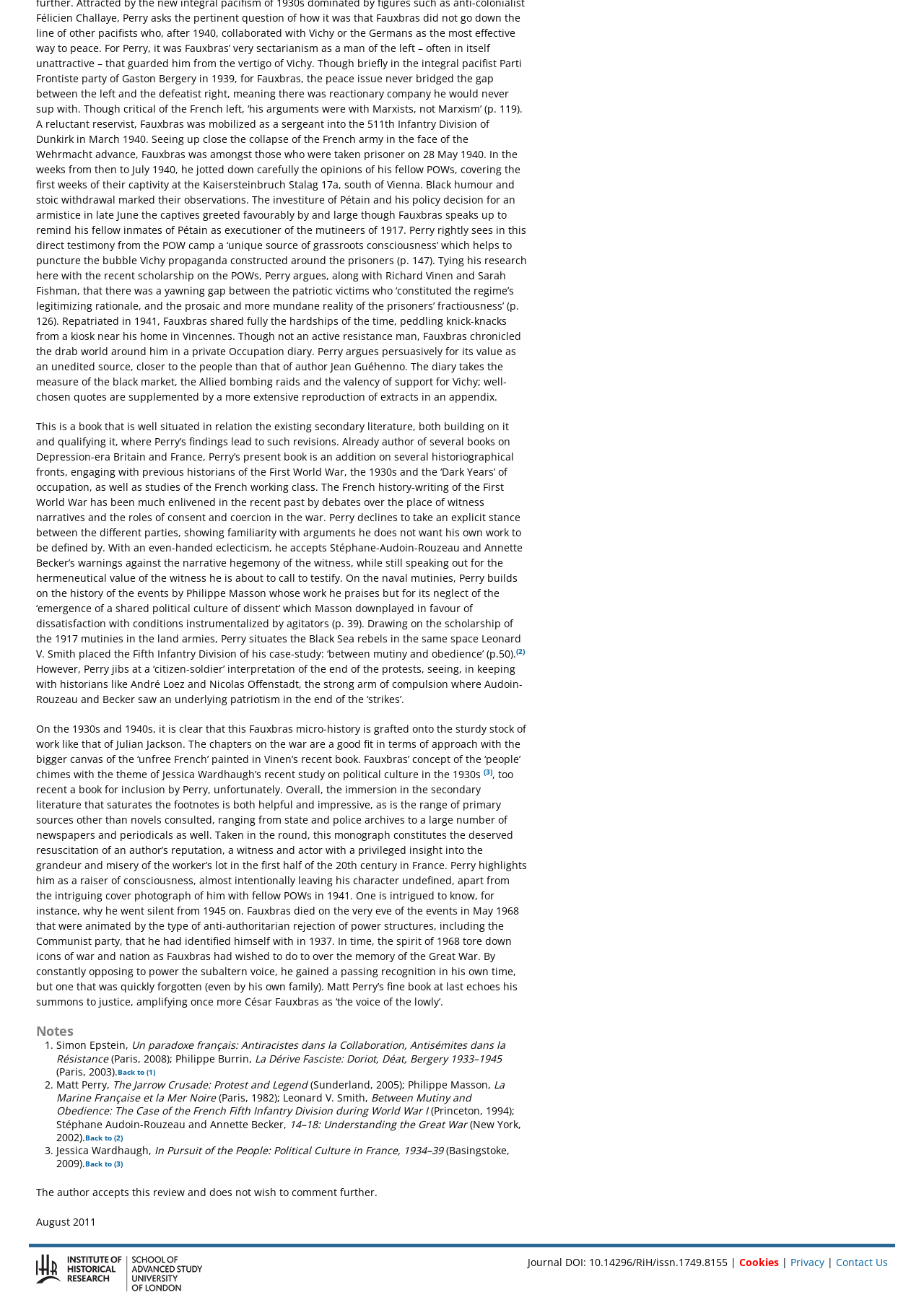What is the date of the review?
Answer with a single word or short phrase according to what you see in the image.

August 2011